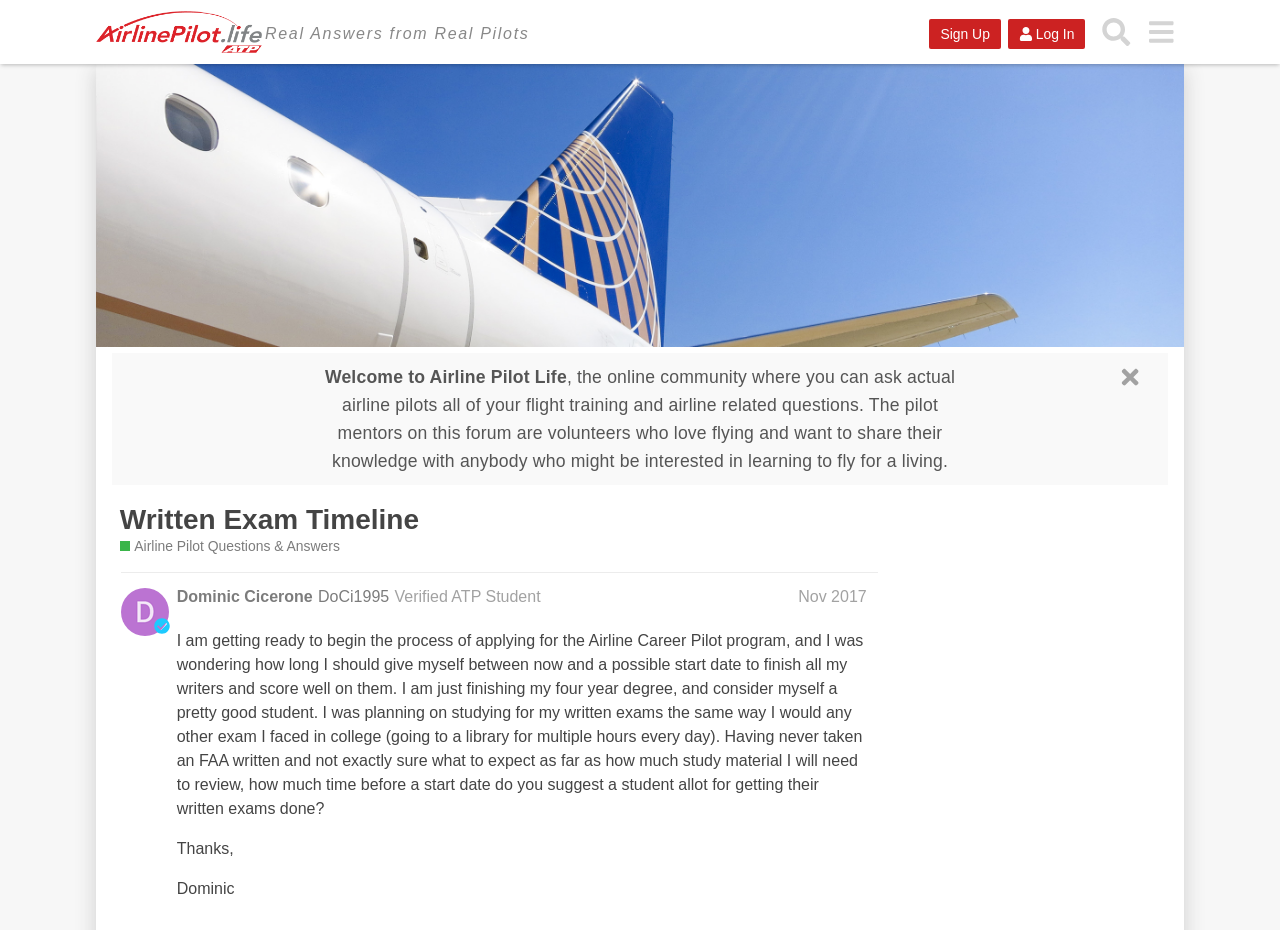Provide an in-depth caption for the webpage.

This webpage appears to be a forum or online community for airline pilots and students, with a focus on providing answers to questions related to flight training and the airline industry. 

At the top of the page, there is a header section with a logo and several buttons, including "Sign Up", "Log In", "Search", and a menu button. Below this, there is a large image of an airplane, specifically a United Express ERJ.

The main content of the page is divided into two sections. On the left, there is a heading "Written Exam Timeline" with links to related topics, including "Airline Pilot Questions & Answers". Below this, there is a section with a heading that includes the name "Dominic Cicerone" and his status as a "Verified ATP Student". This section contains a question posted by Dominic, asking for advice on how long to study for the Airline Career Pilot program's written exams. The question is detailed and includes information about Dominic's background and study plans.

On the right side of the page, there is a welcome message that describes the purpose of the online community, which is to provide a platform for asking questions and getting answers from experienced airline pilots. There is also a button with a vague label, but it appears to be a call-to-action to ask a question or start a discussion.

Throughout the page, there are several images, including icons for the buttons and a small image next to the "Log In" button. The overall layout is organized, with clear headings and concise text.